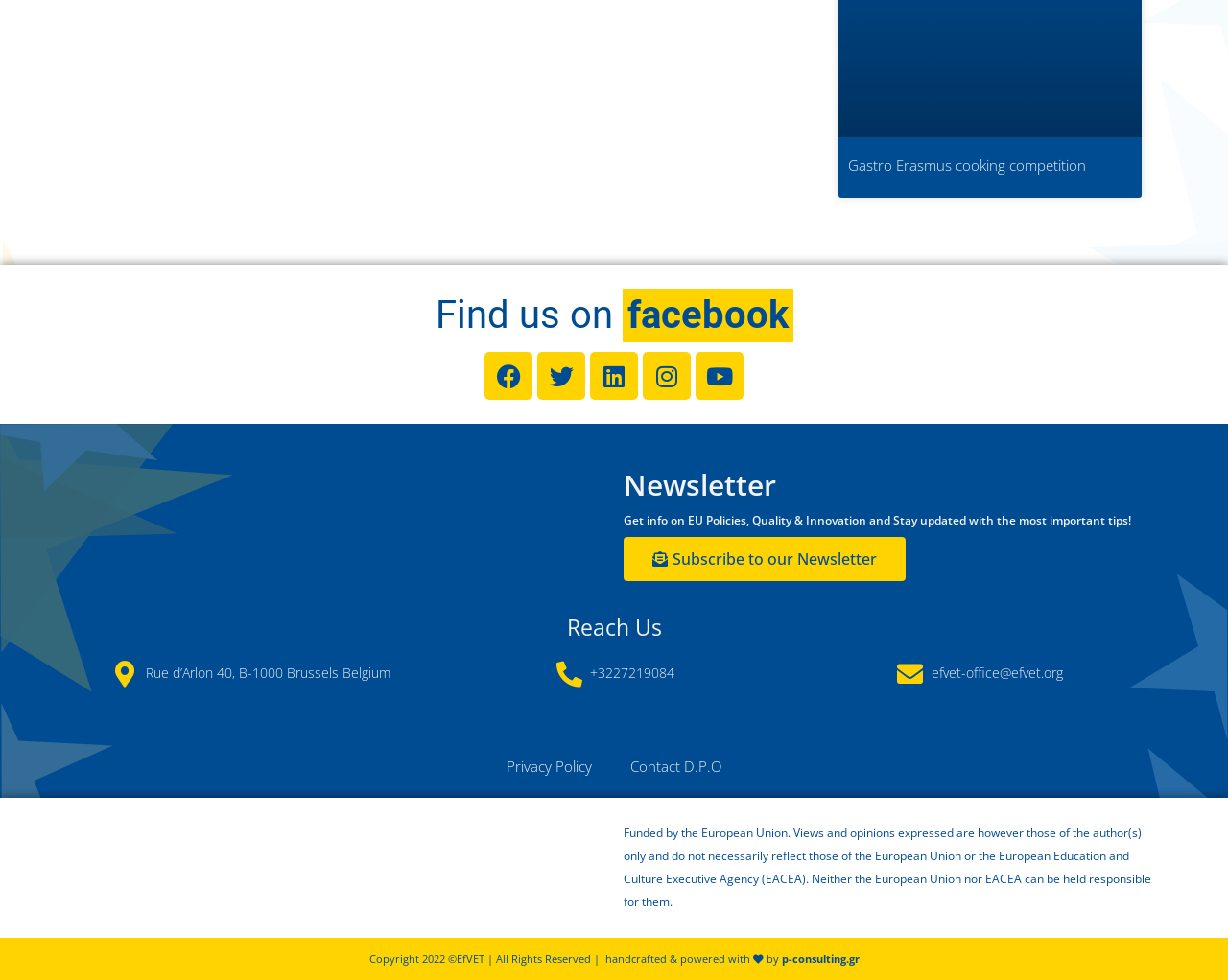Please determine the bounding box coordinates of the element to click on in order to accomplish the following task: "Contact via email". Ensure the coordinates are four float numbers ranging from 0 to 1, i.e., [left, top, right, bottom].

[0.656, 0.674, 0.937, 0.7]